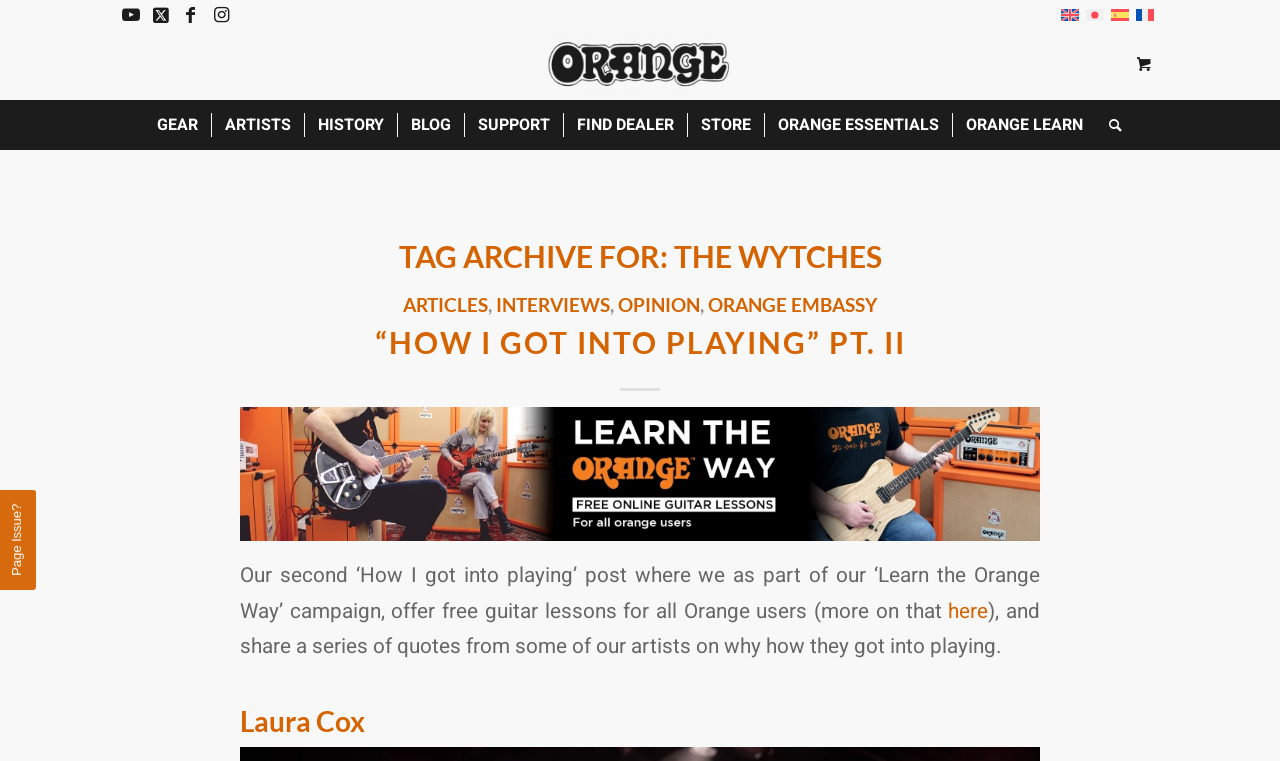Pinpoint the bounding box coordinates of the element you need to click to execute the following instruction: "Switch to English language". The bounding box should be represented by four float numbers between 0 and 1, in the format [left, top, right, bottom].

[0.828, 0.011, 0.844, 0.032]